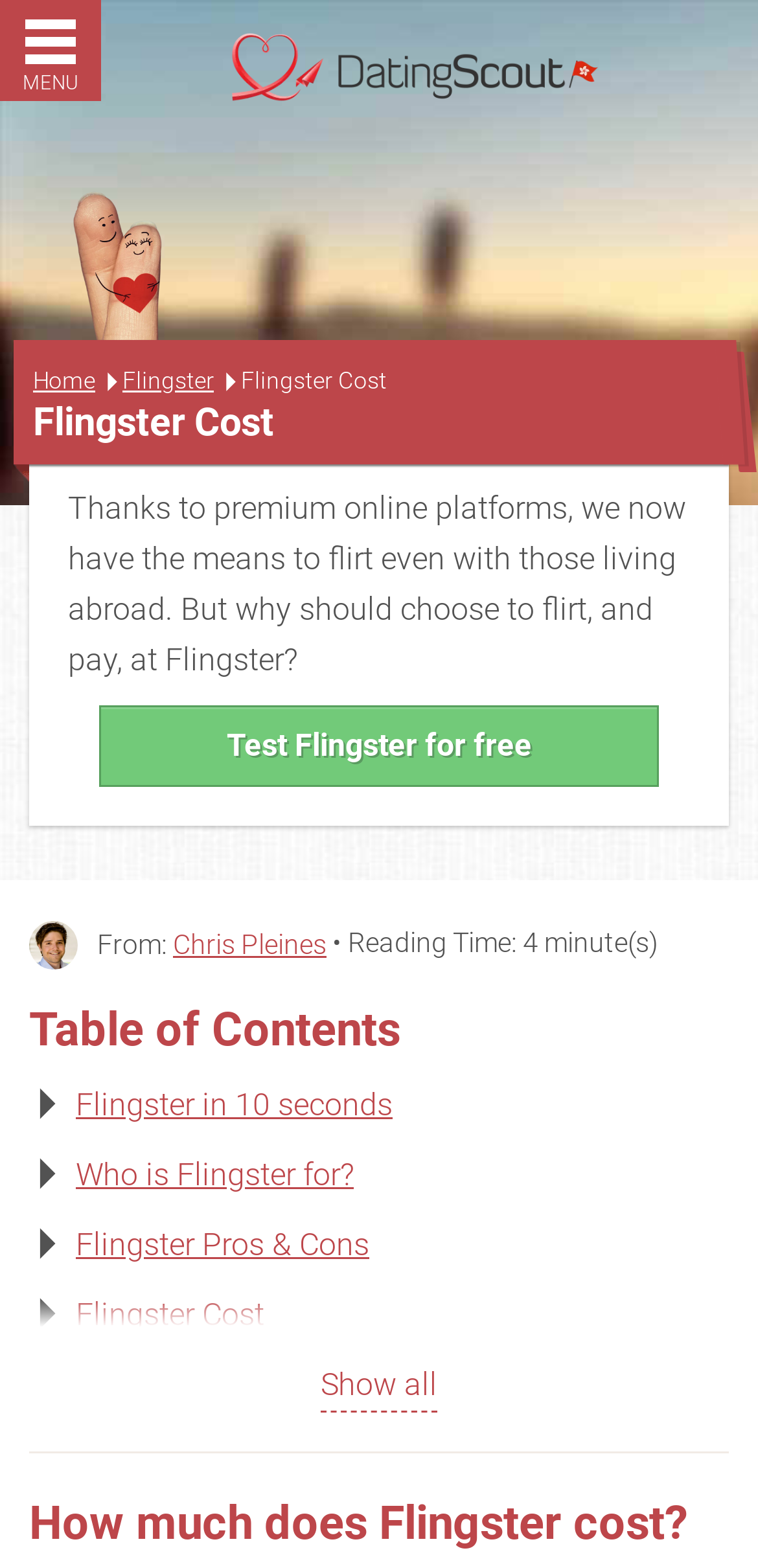Determine the coordinates of the bounding box for the clickable area needed to execute this instruction: "Click the 'Test Flingster for free' link".

[0.131, 0.45, 0.869, 0.502]